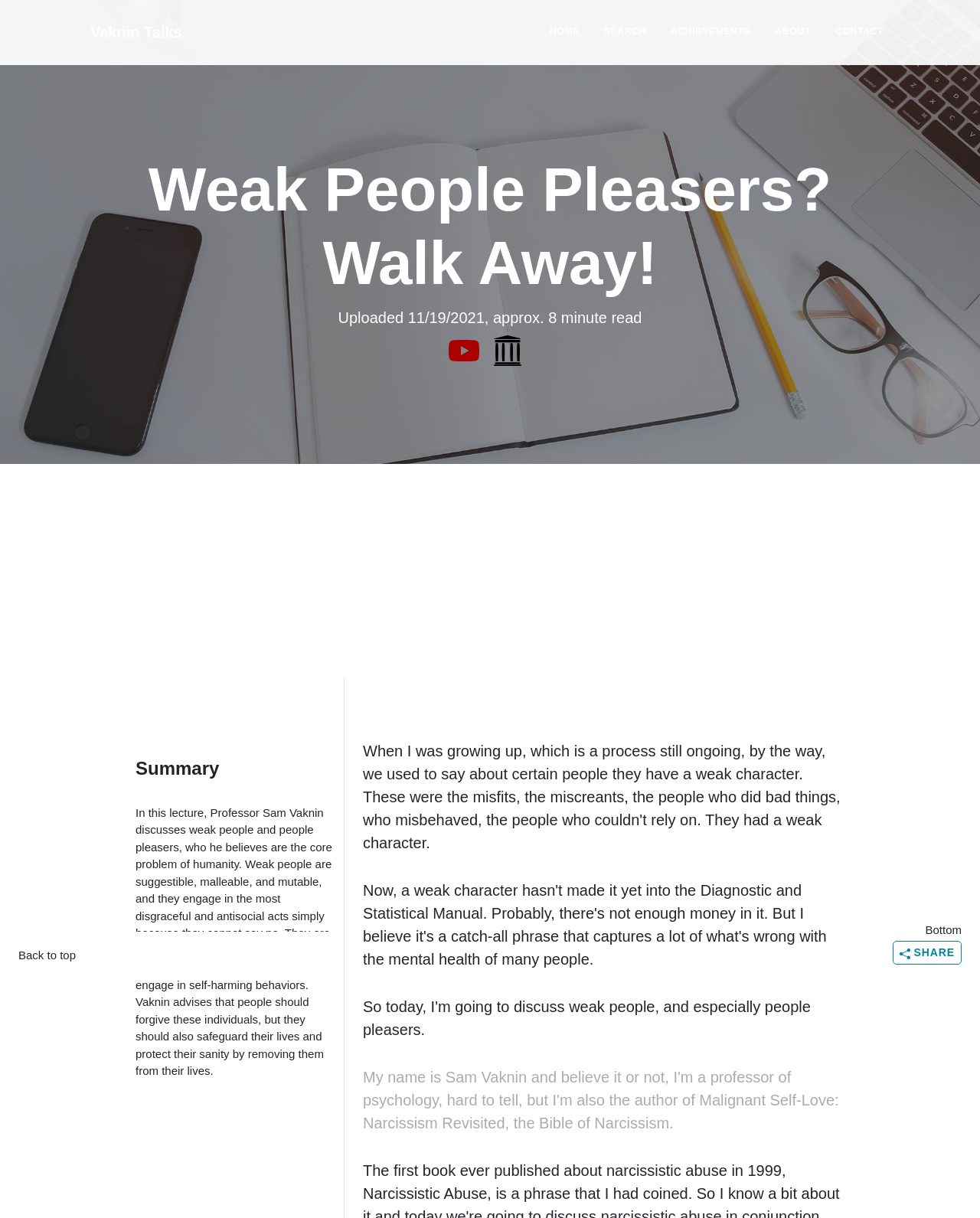Pinpoint the bounding box coordinates of the clickable element to carry out the following instruction: "Click the HOME link."

[0.555, 0.005, 0.598, 0.048]